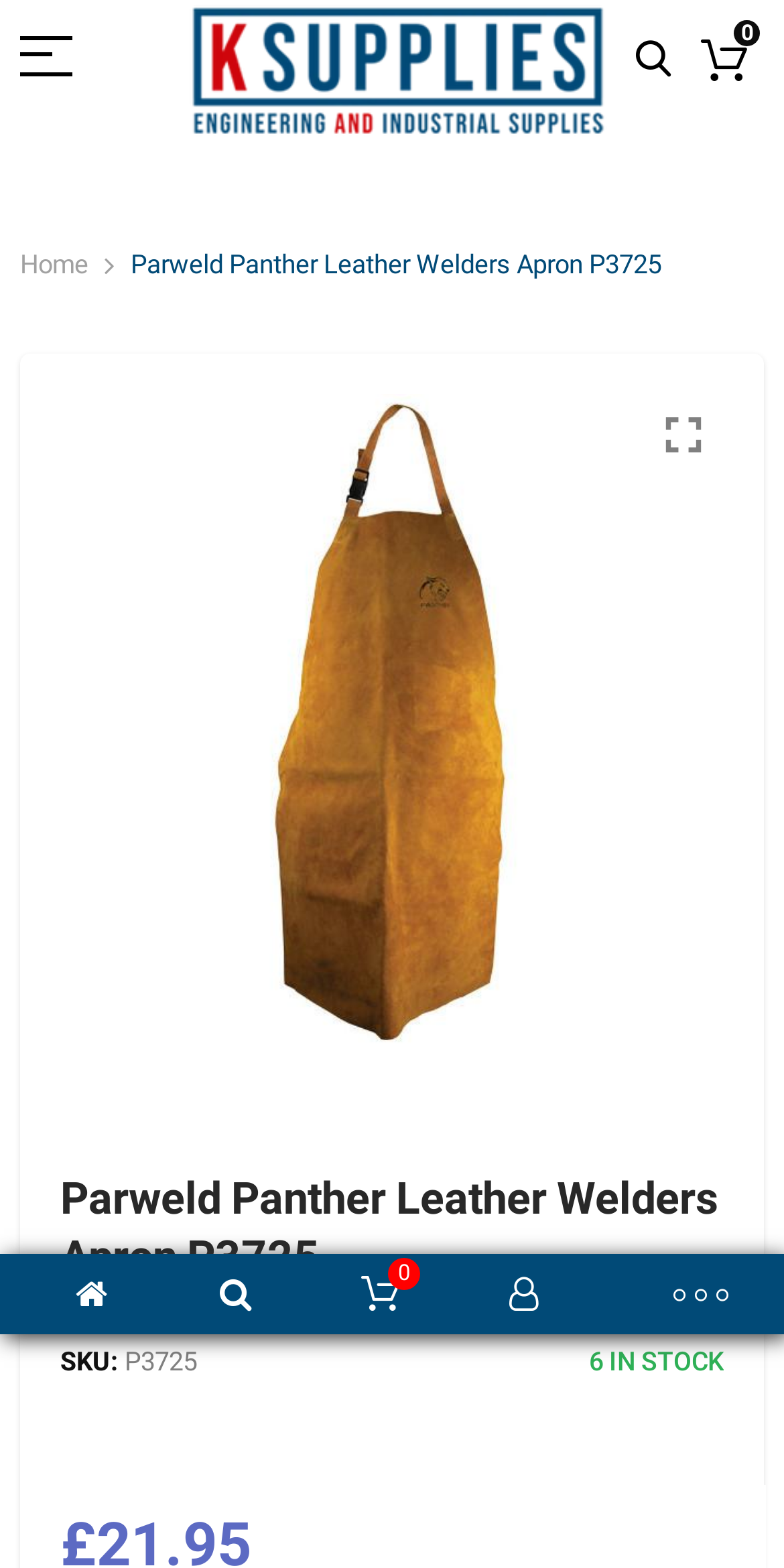Identify and provide the main heading of the webpage.

Parweld Panther Leather Welders Apron P3725